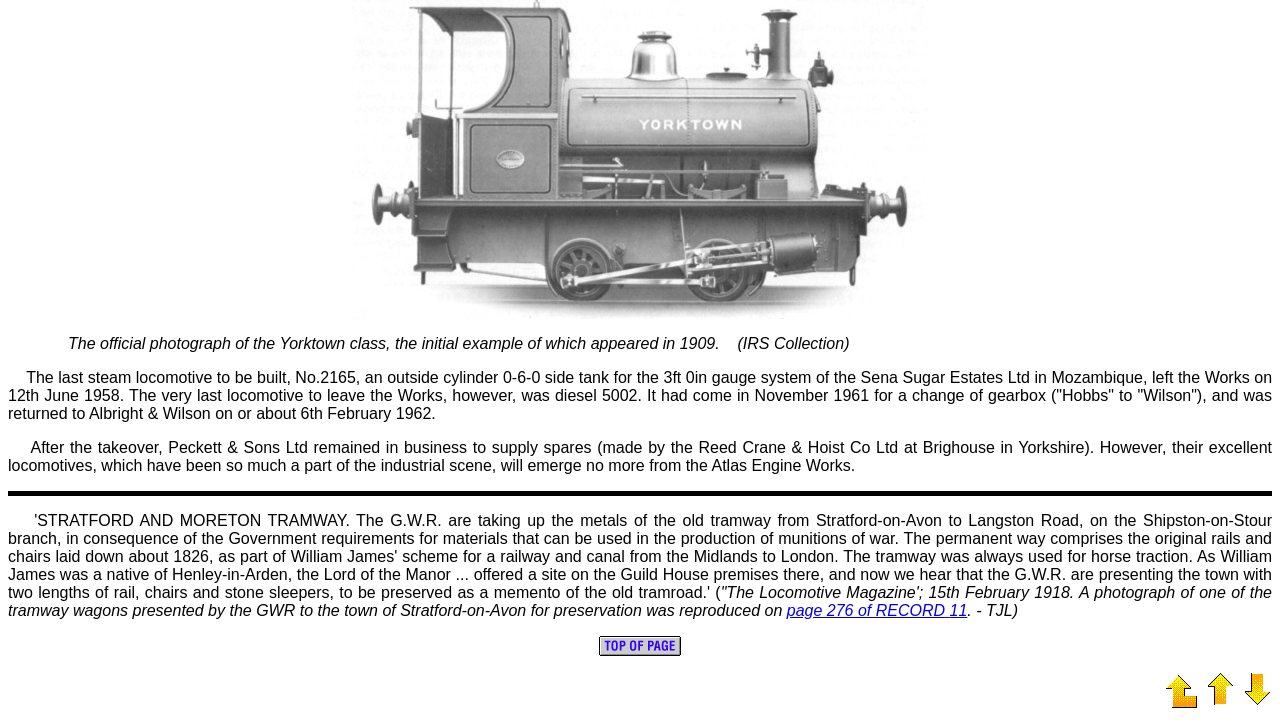Please look at the image and answer the question with a detailed explanation: How many links are there at the bottom of the webpage?

The answer can be found by counting the number of link elements at the bottom of the webpage, which are located below the separator element with the horizontal orientation.